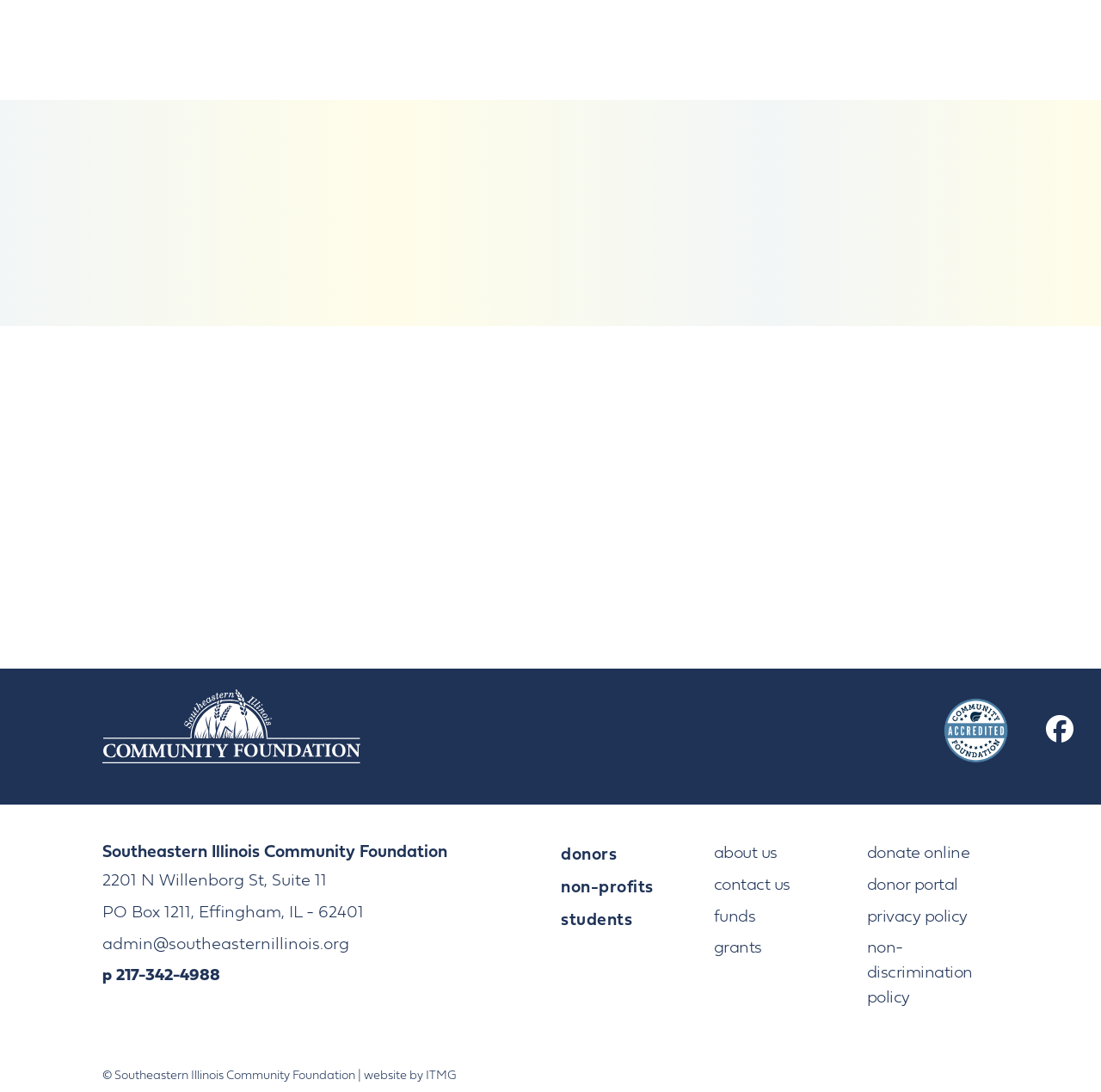Pinpoint the bounding box coordinates for the area that should be clicked to perform the following instruction: "contact Southeastern Illinois Community Foundation".

[0.648, 0.804, 0.718, 0.819]